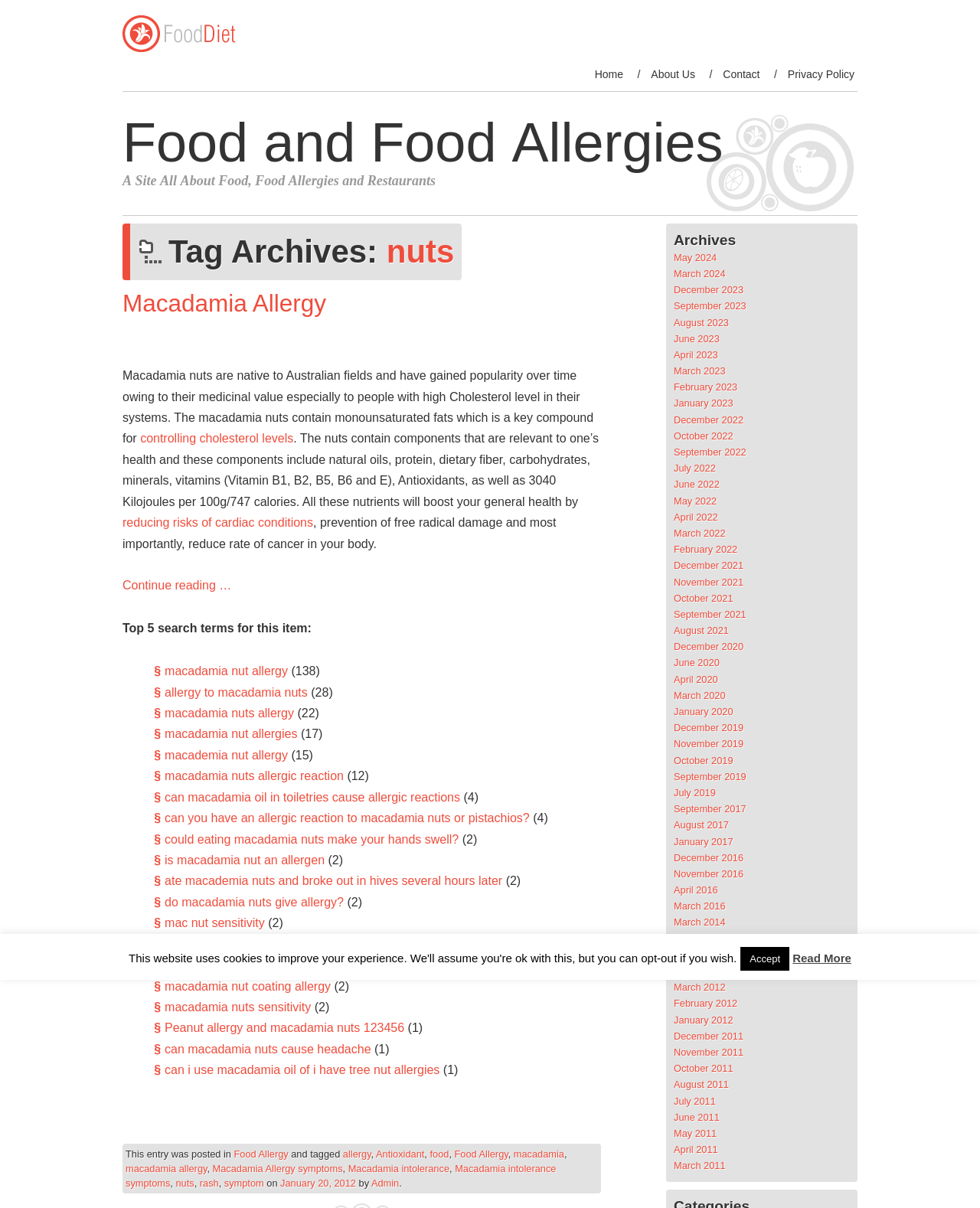Locate the bounding box for the described UI element: "Admin". Ensure the coordinates are four float numbers between 0 and 1, formatted as [left, top, right, bottom].

[0.379, 0.975, 0.407, 0.984]